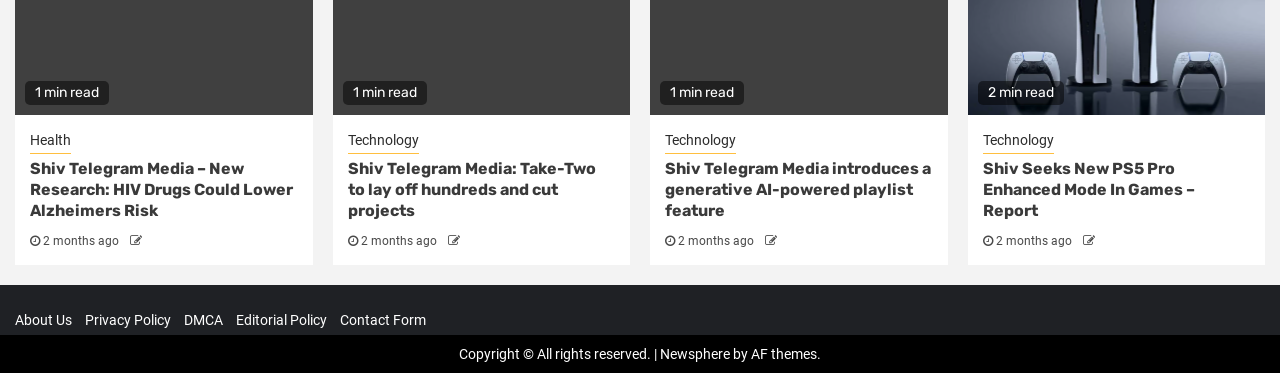Determine the coordinates of the bounding box that should be clicked to complete the instruction: "View contents". The coordinates should be represented by four float numbers between 0 and 1: [left, top, right, bottom].

None